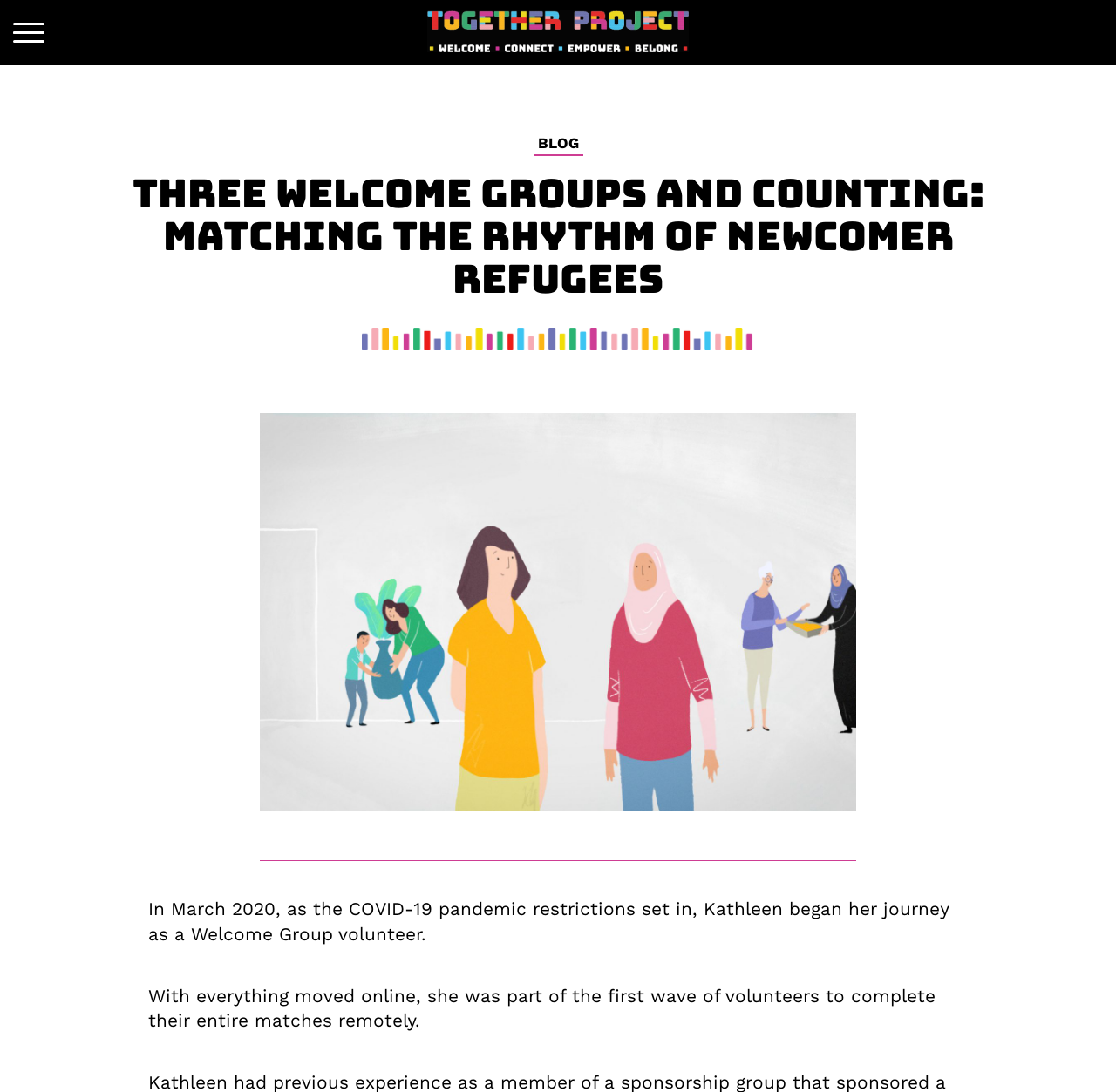Produce a meticulous description of the webpage.

The webpage is about the Together Project, which connects refugee newcomers and Canadians to build stronger, more integrated communities. At the top left of the page, there is a link to the Together Project, accompanied by an image with the same name. 

To the right of the Together Project link, there is a heading that says "BLOG". Below the Together Project link, there is a larger heading that reads "THREE WELCOME GROUPS AND COUNTING: MATCHING THE RHYTHM OF NEWCOMER REFUGEES". 

Below the large heading, there is an image with no description. Further down, there is a tab panel that takes up most of the width of the page, with a link inside it. Above the tab panel, there is a tab list with one tab selected, labeled "1 of 1". 

At the bottom of the page, there are two paragraphs of text. The first paragraph describes Kathleen's journey as a Welcome Group volunteer, starting in March 2020 during the COVID-19 pandemic. The second paragraph continues to describe how Kathleen was part of the first wave of volunteers to complete their entire matches remotely.